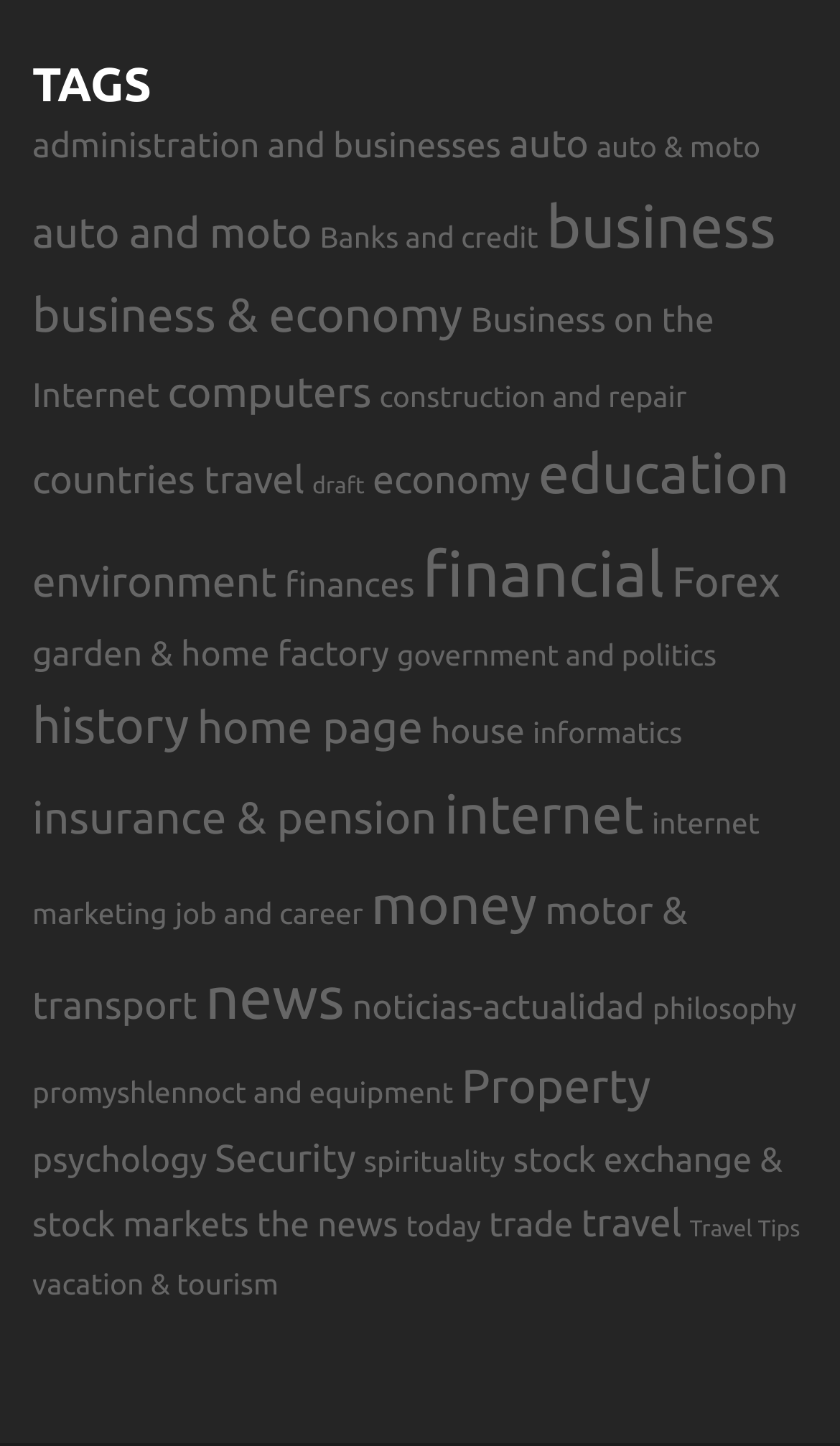Based on what you see in the screenshot, provide a thorough answer to this question: How many categories are related to education?

I searched for categories related to education and found only one category, which is 'education', with 12 items.